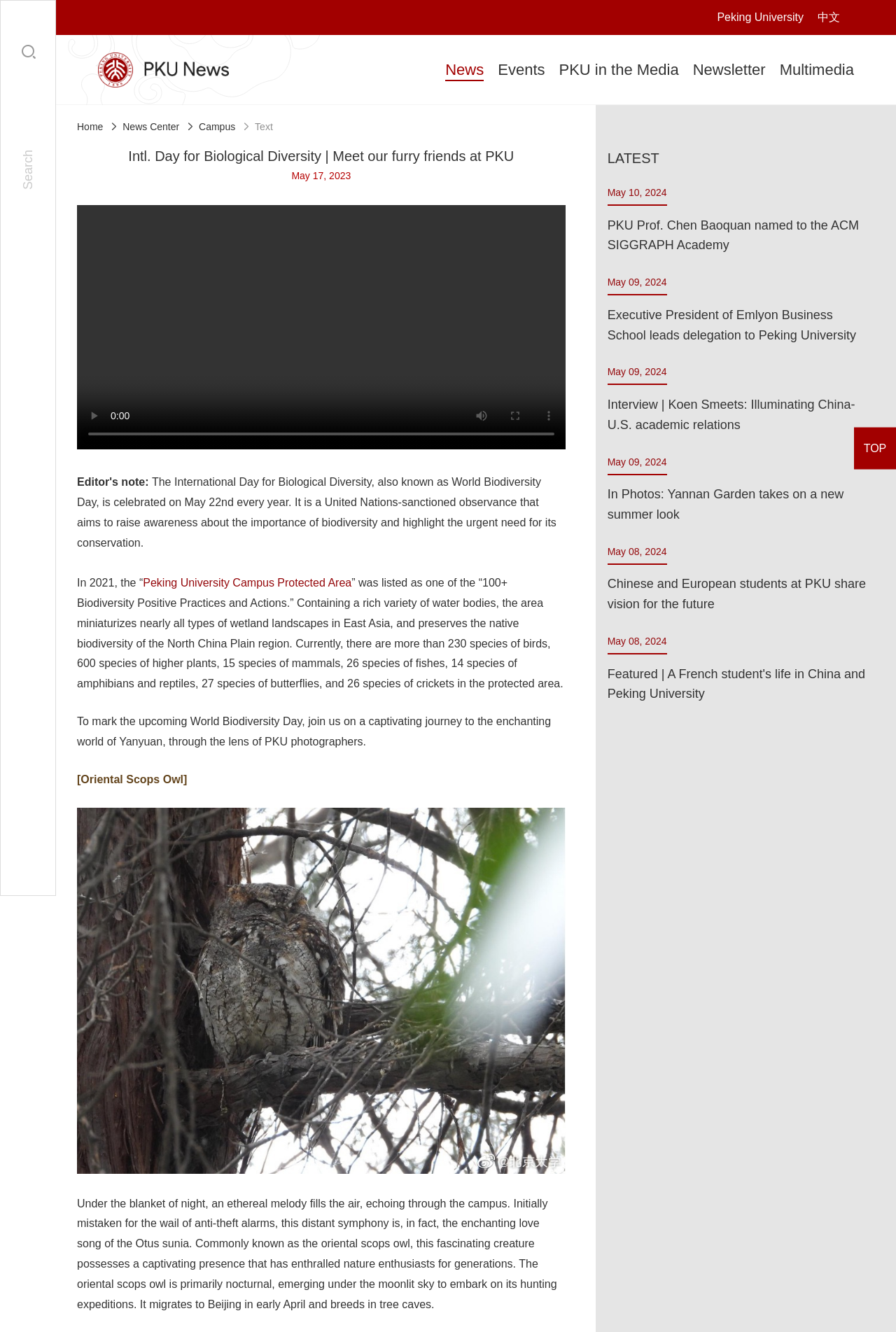What is the event being celebrated?
Answer the question in a detailed and comprehensive manner.

I found the answer by reading the text in the StaticText element 'To mark the upcoming World Biodiversity Day...' which suggests that the webpage is related to this event.